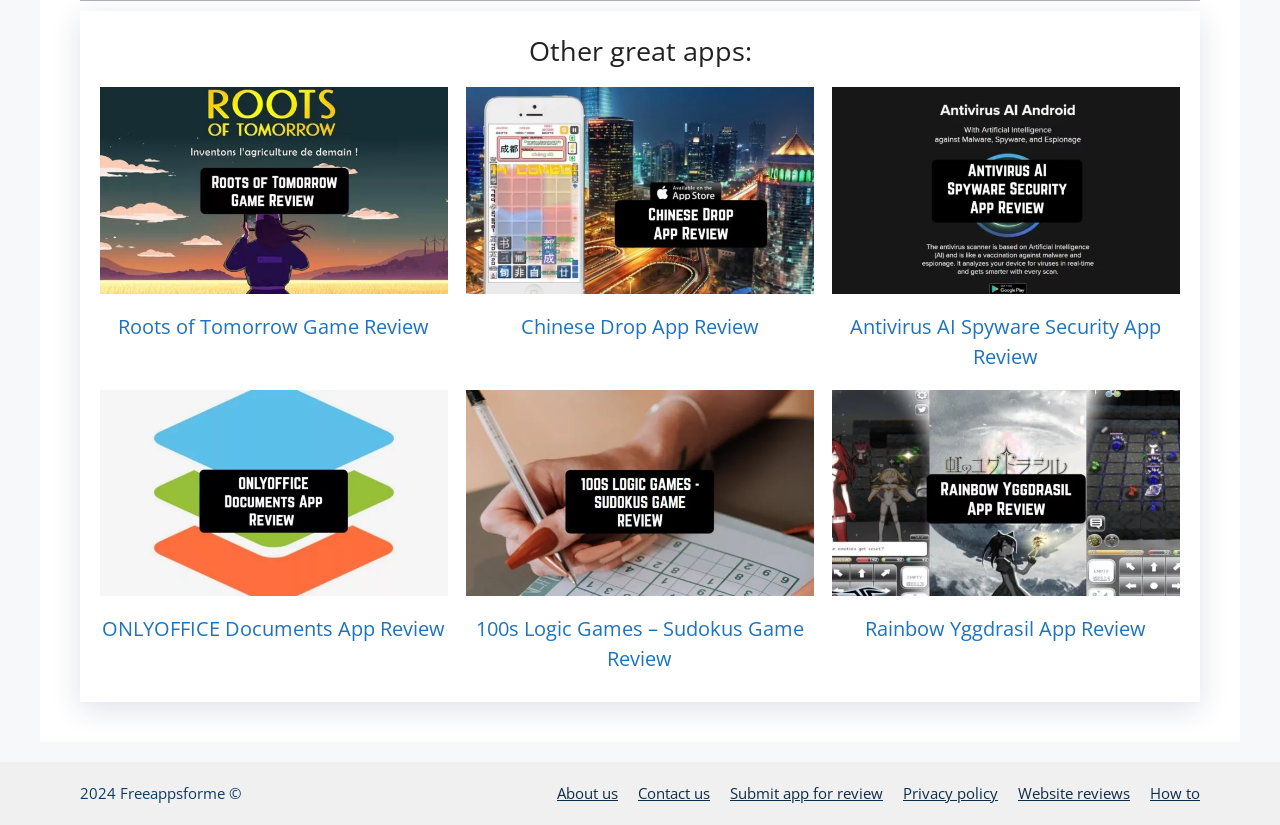Please identify the bounding box coordinates of the element's region that should be clicked to execute the following instruction: "View Roots of Tomorrow Game Review". The bounding box coordinates must be four float numbers between 0 and 1, i.e., [left, top, right, bottom].

[0.078, 0.324, 0.35, 0.353]